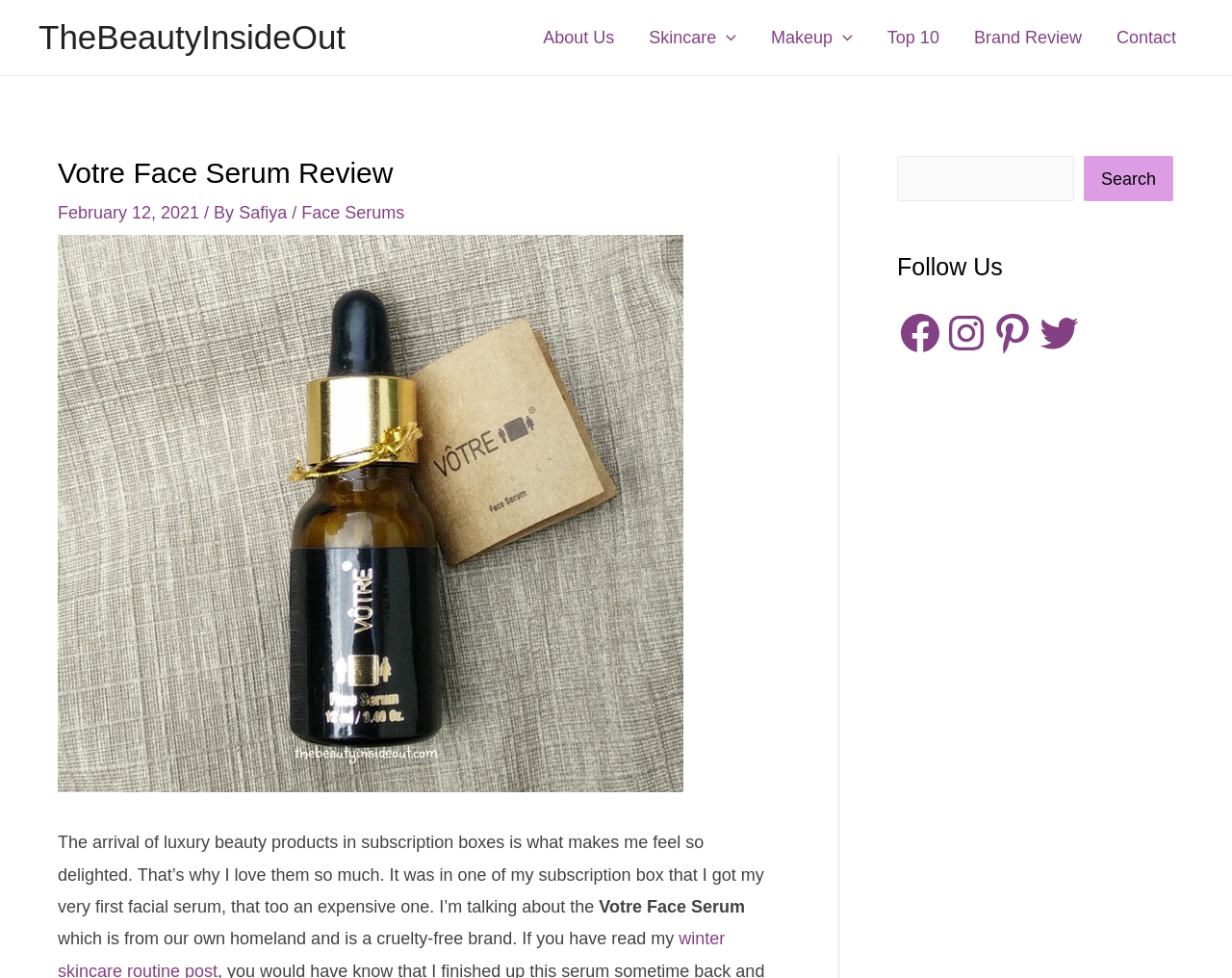Please identify the coordinates of the bounding box that should be clicked to fulfill this instruction: "Click on the navigation link".

None